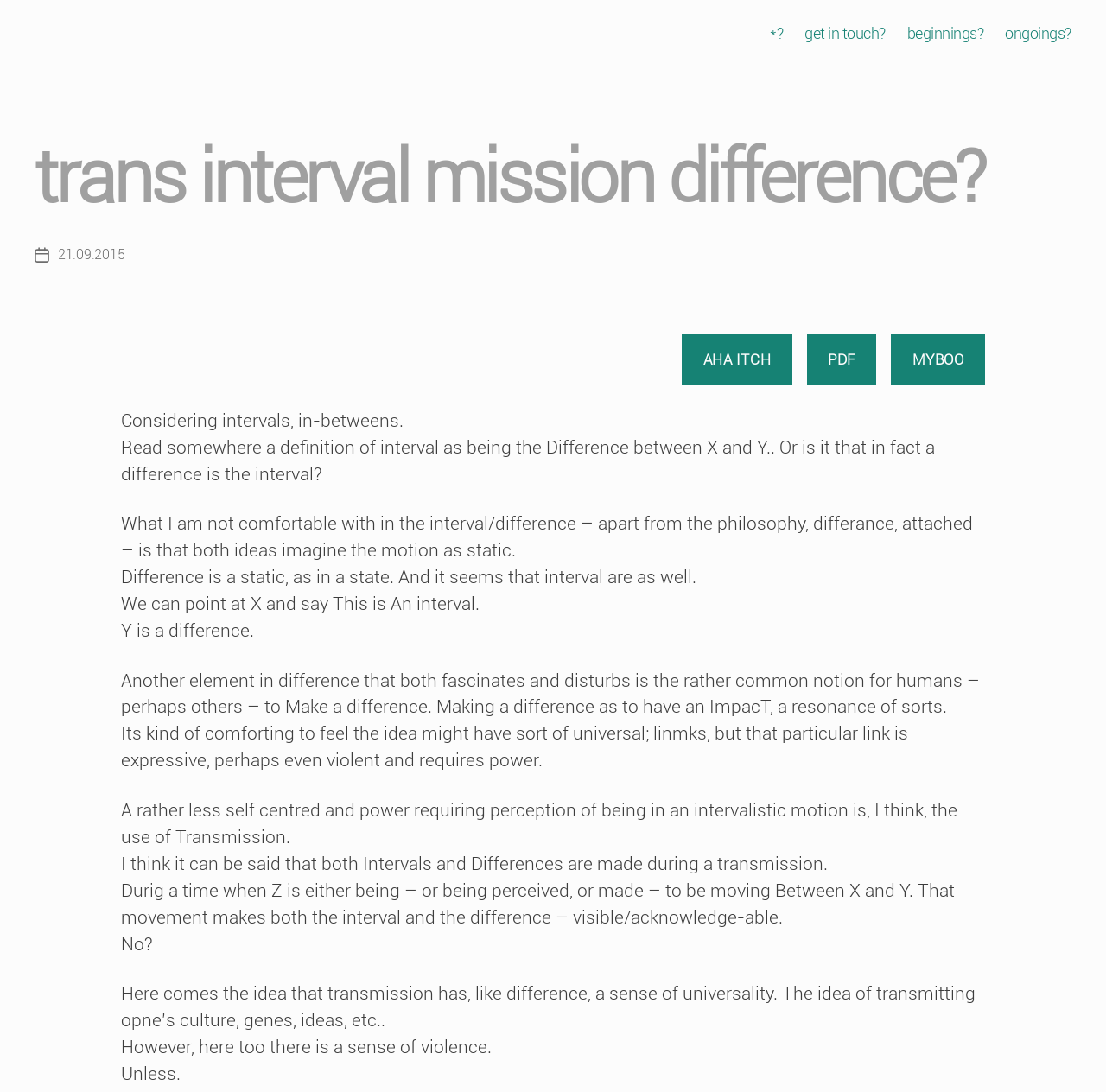Could you provide the bounding box coordinates for the portion of the screen to click to complete this instruction: "Explore the MYBOO link"?

[0.806, 0.306, 0.891, 0.353]